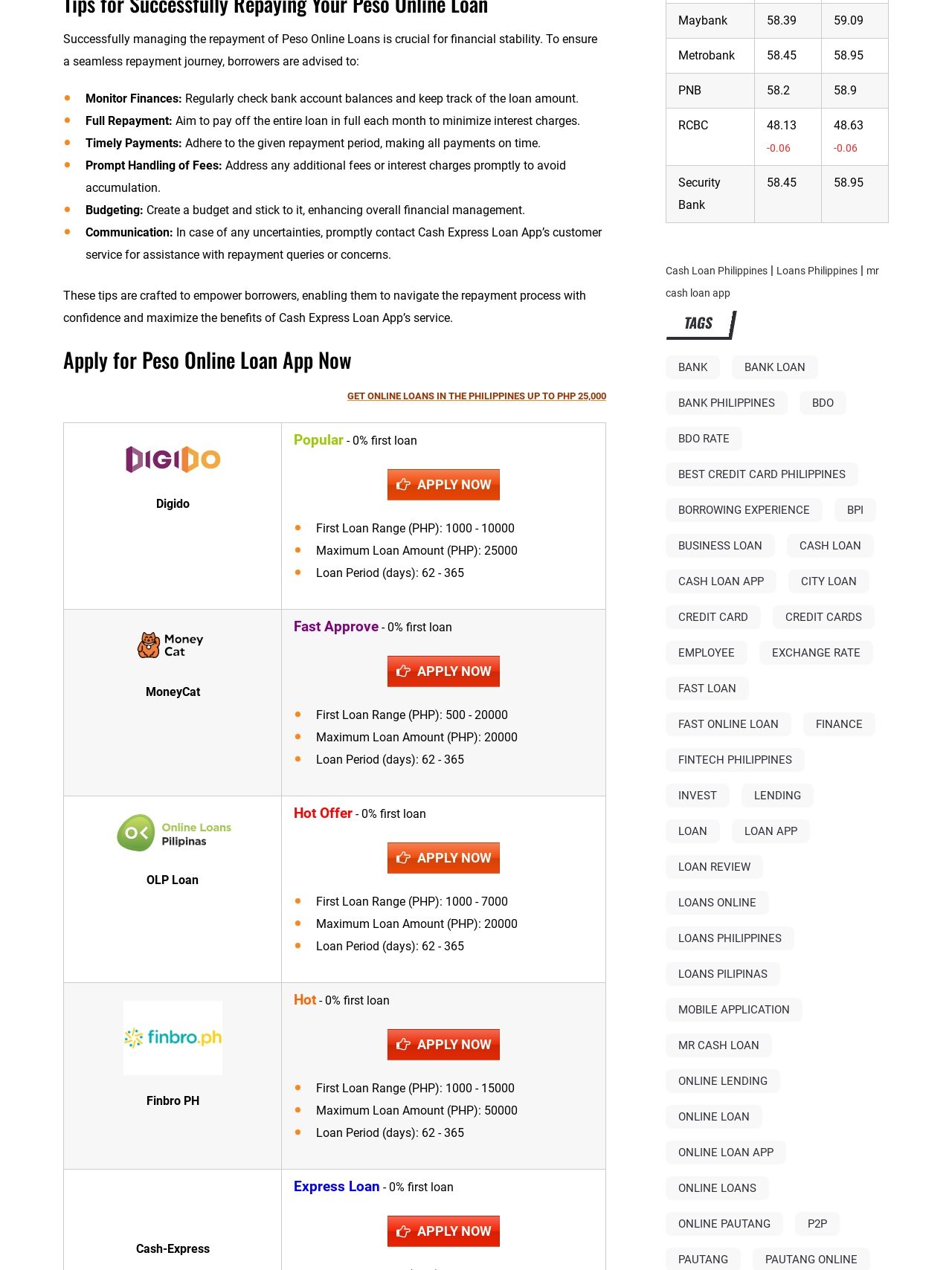Provide the bounding box coordinates of the section that needs to be clicked to accomplish the following instruction: "View bank loan options."

[0.769, 0.28, 0.859, 0.299]